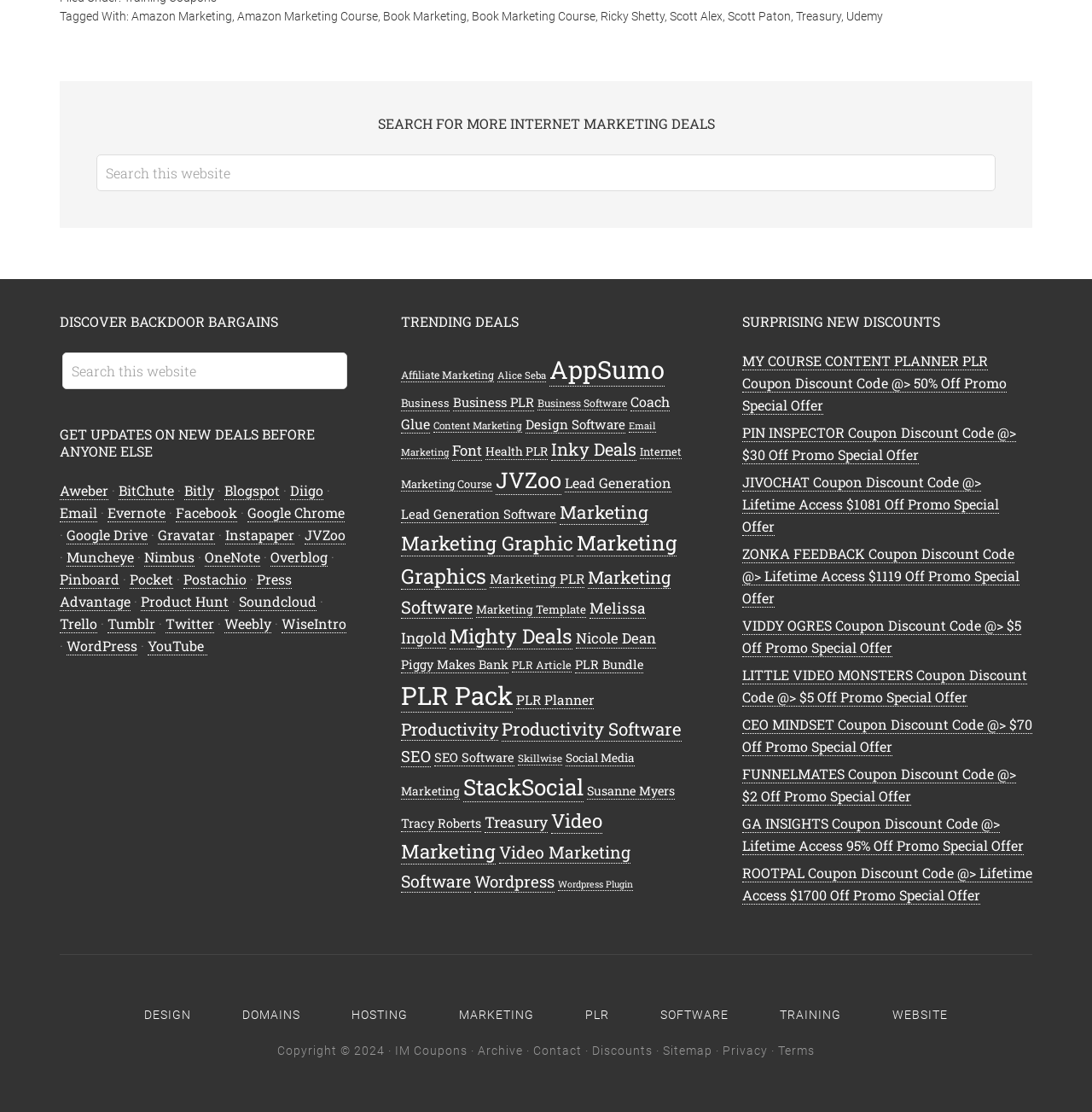Locate the bounding box coordinates of the clickable area needed to fulfill the instruction: "Search for Amazon Marketing Course".

[0.217, 0.009, 0.346, 0.021]